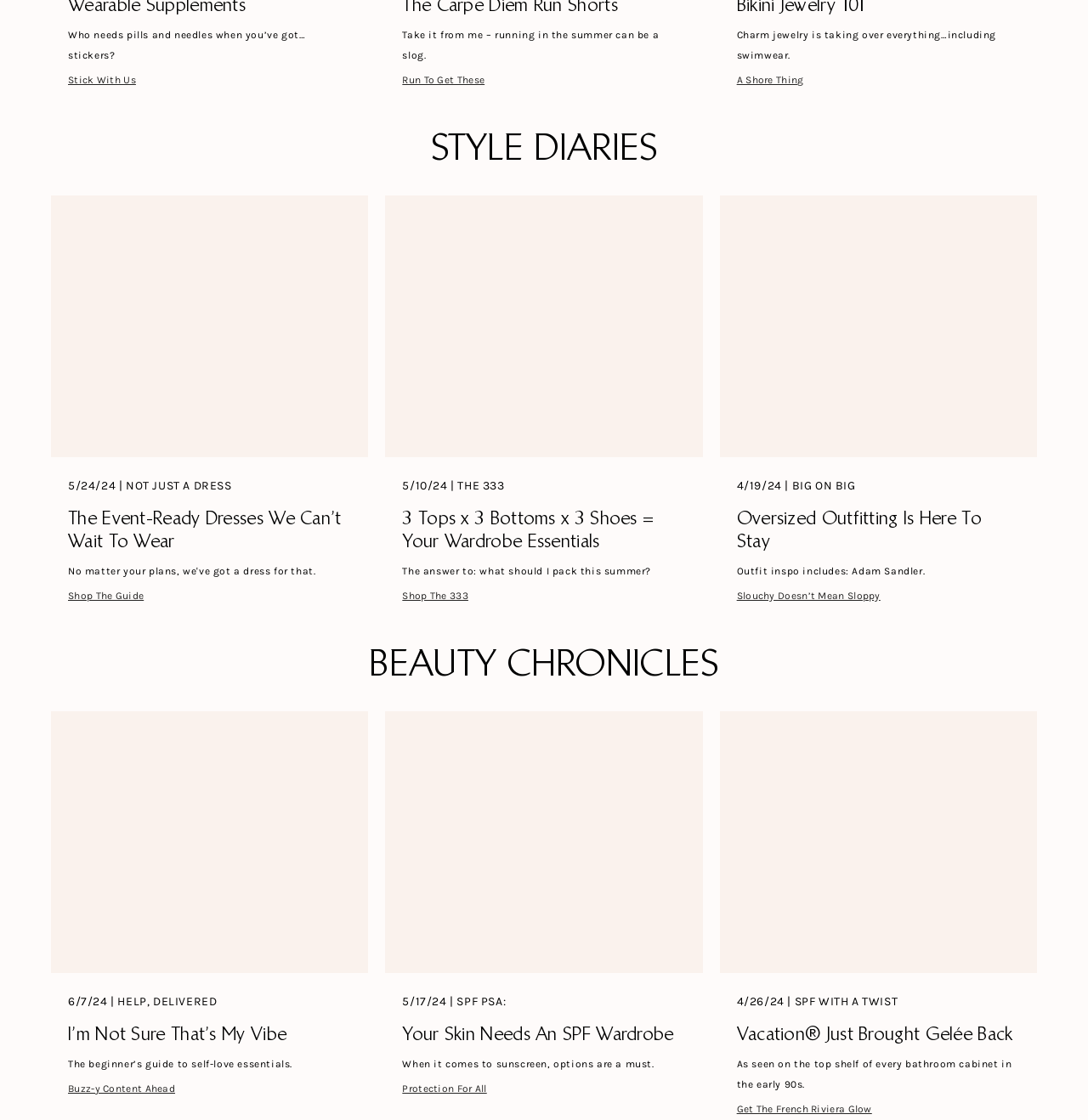Find the bounding box coordinates of the clickable area required to complete the following action: "Search for products".

None